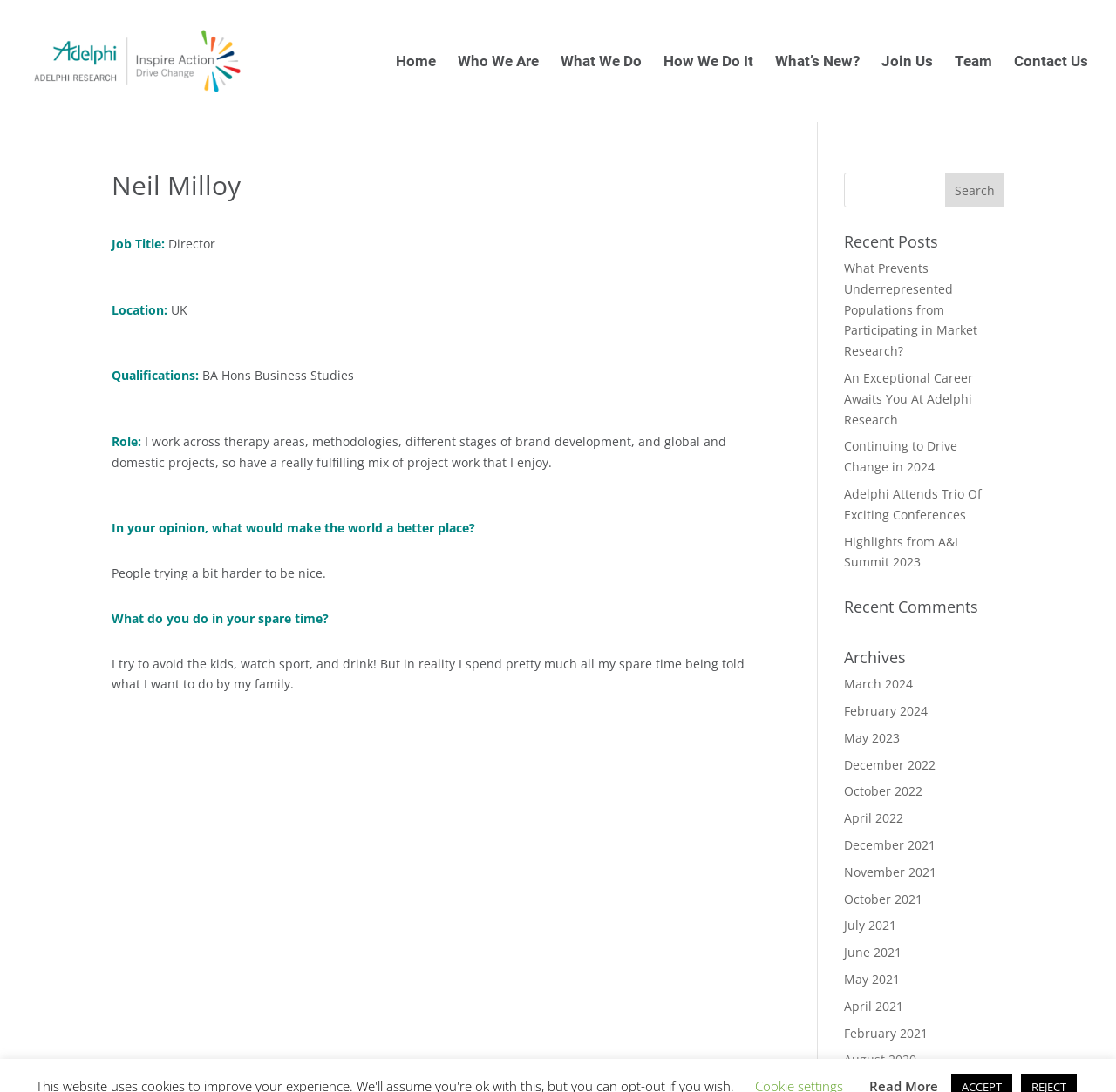Provide the bounding box coordinates of the section that needs to be clicked to accomplish the following instruction: "Click on the Home link."

[0.355, 0.05, 0.391, 0.112]